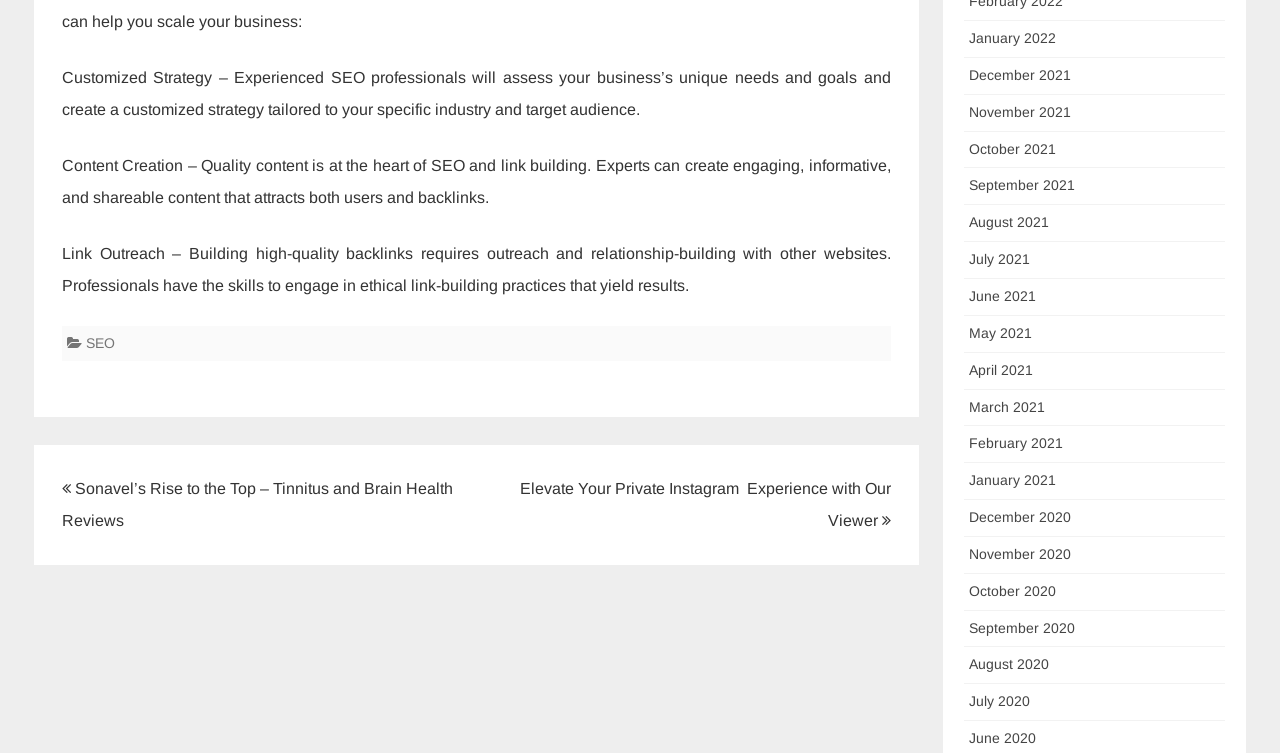How many months are listed in the right-hand side column?
Refer to the screenshot and answer in one word or phrase.

12